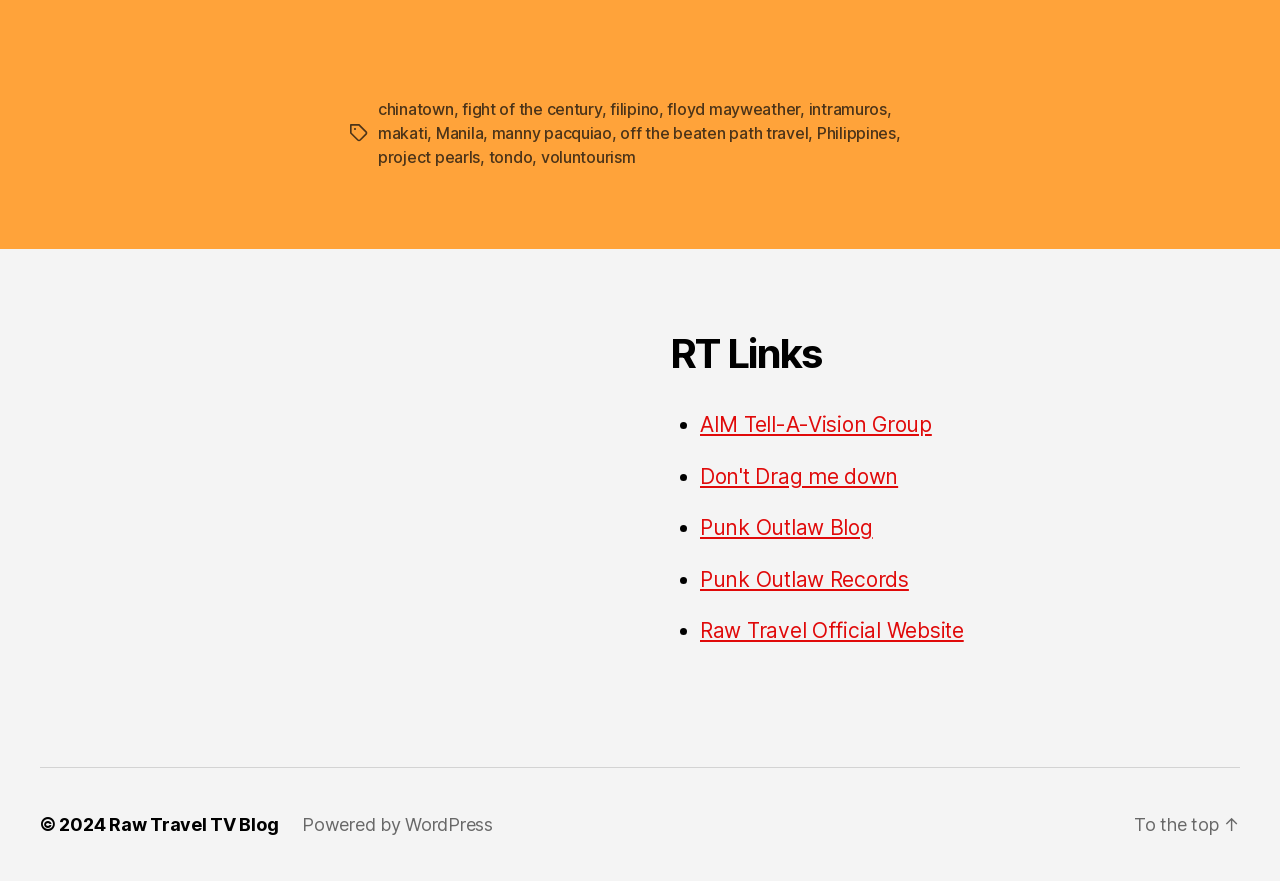How many commas are used to separate tags?
Answer briefly with a single word or phrase based on the image.

6